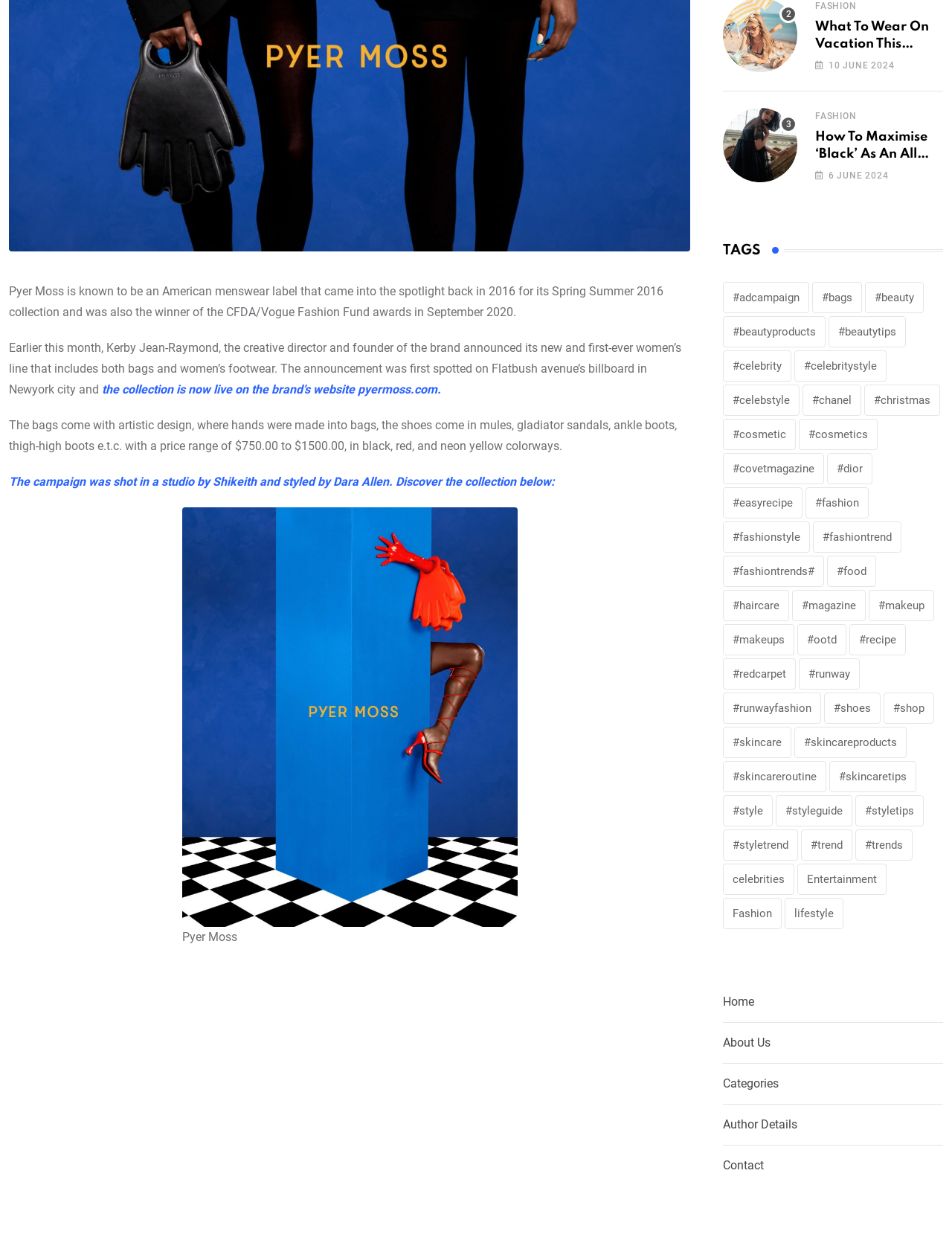For the element described, predict the bounding box coordinates as (top-left x, top-left y, bottom-right x, bottom-right y). All values should be between 0 and 1. Element description: parent_node: Pyer Moss

[0.191, 0.57, 0.543, 0.582]